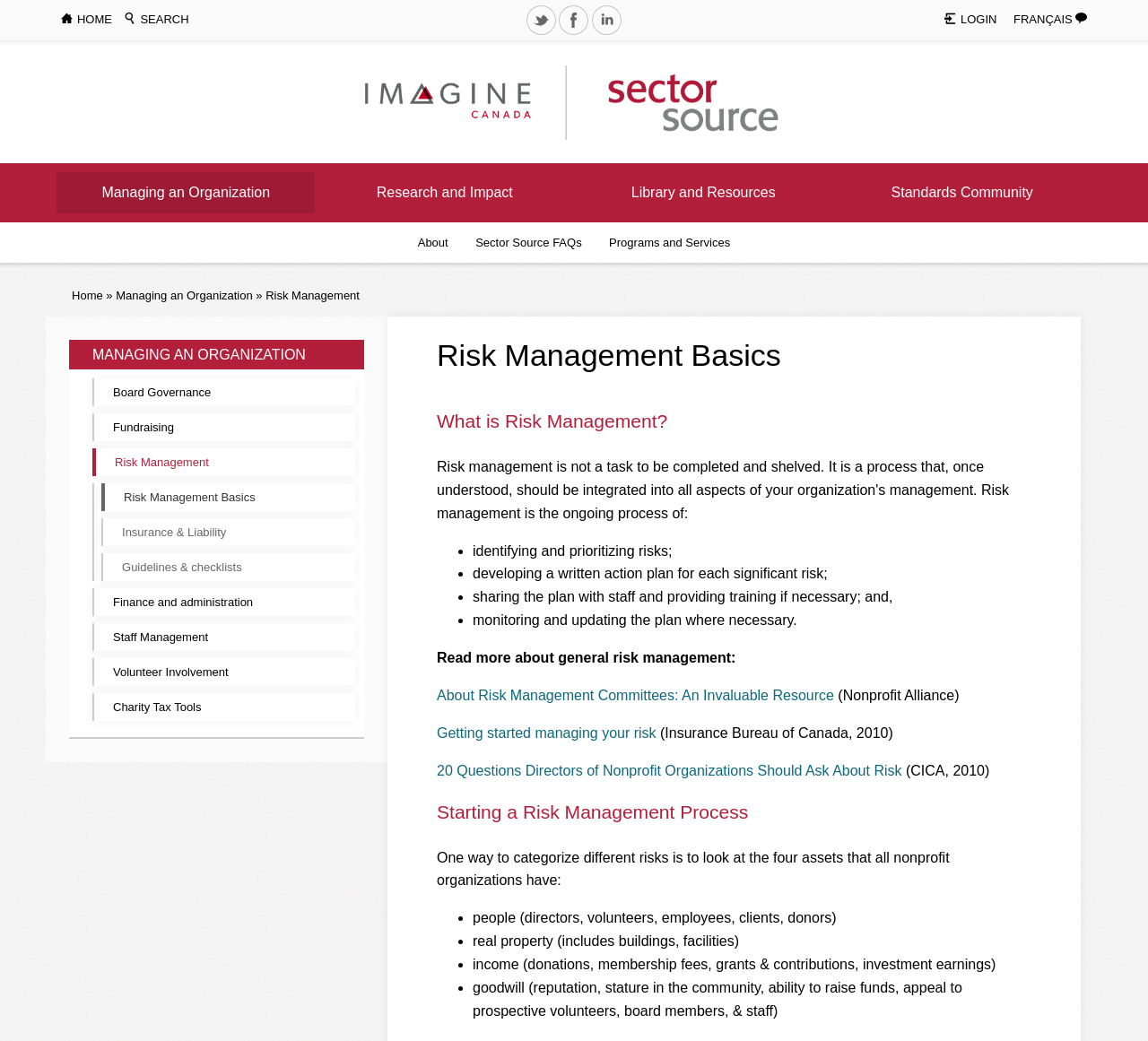Use a single word or phrase to answer the question:
What is the main topic of this webpage?

Risk Management